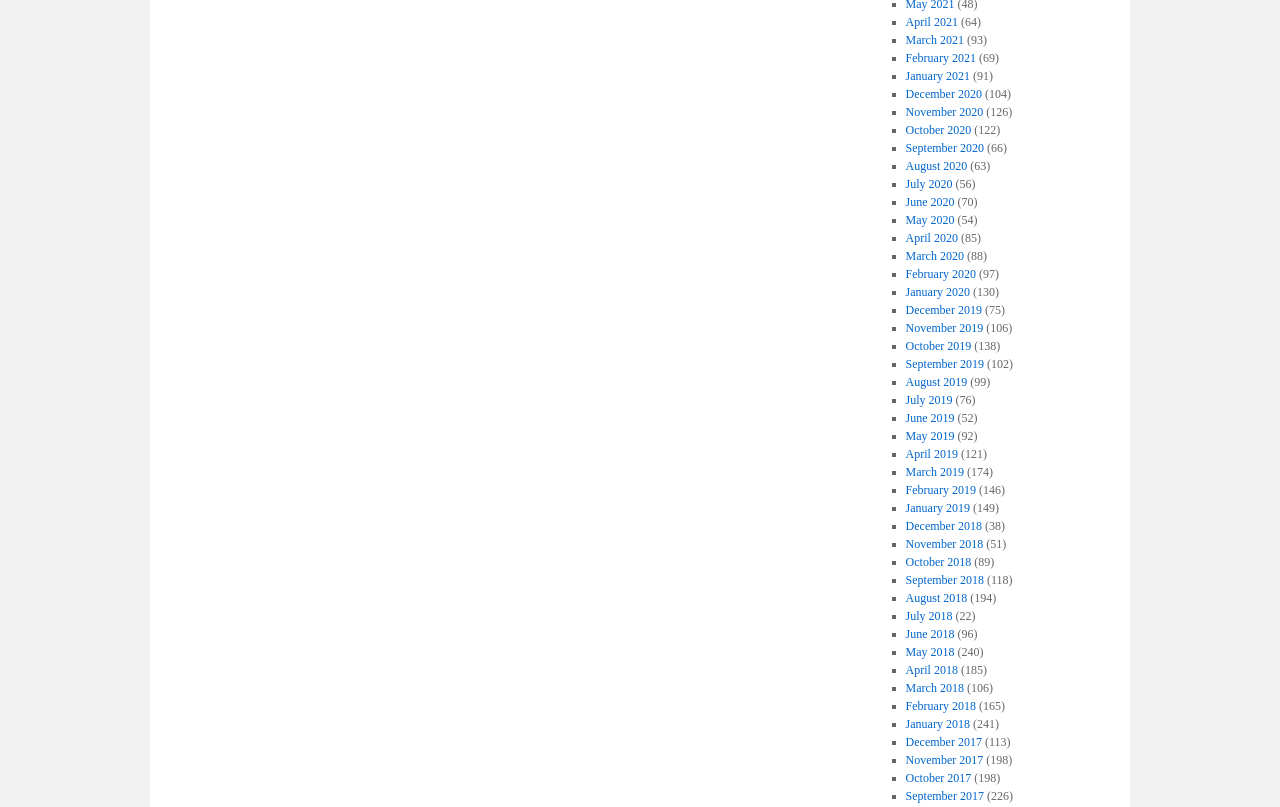Based on the image, please respond to the question with as much detail as possible:
How many links are there in total?

I counted the number of links in the list and found that there are 30 links in total, each representing a different month.